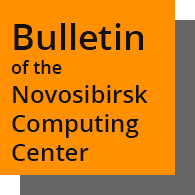Explain what the image portrays in a detailed manner.

The image features a vibrant orange rectangle prominently displaying the word "Bulletin" in large, bold font, accompanied by the text "of the Novosibirsk Computing Center" in a smaller, elegant font just below. This visually striking design suggests the image serves as a header or logo for a publication related to computing and technology, specifically affiliated with the Novosibirsk Computing Center. The choice of color and typography draws attention, indicating its relevance in digital or printed media.